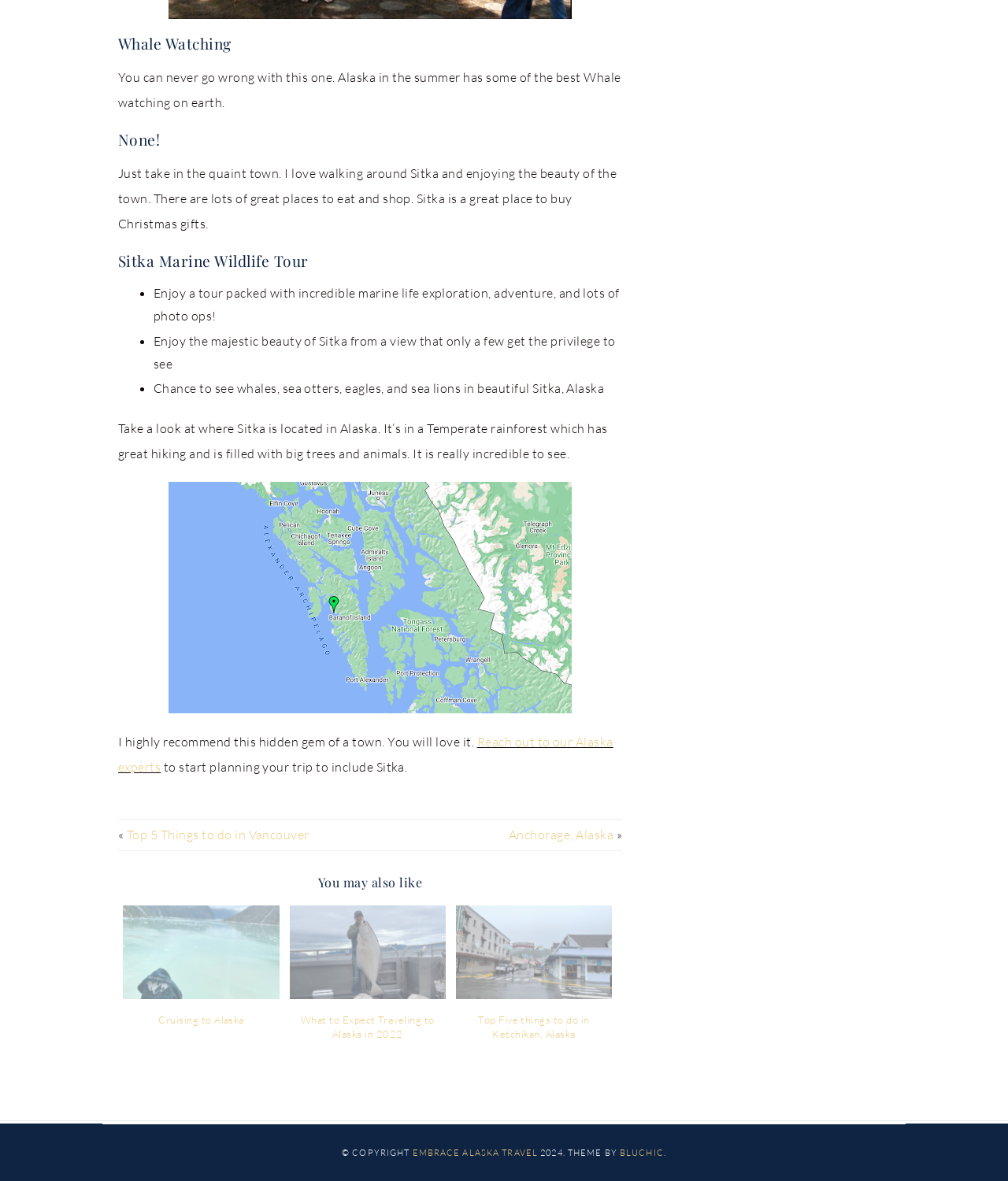Can you determine the bounding box coordinates of the area that needs to be clicked to fulfill the following instruction: "View 'Top 5 Things to do in Vancouver'"?

[0.126, 0.7, 0.307, 0.714]